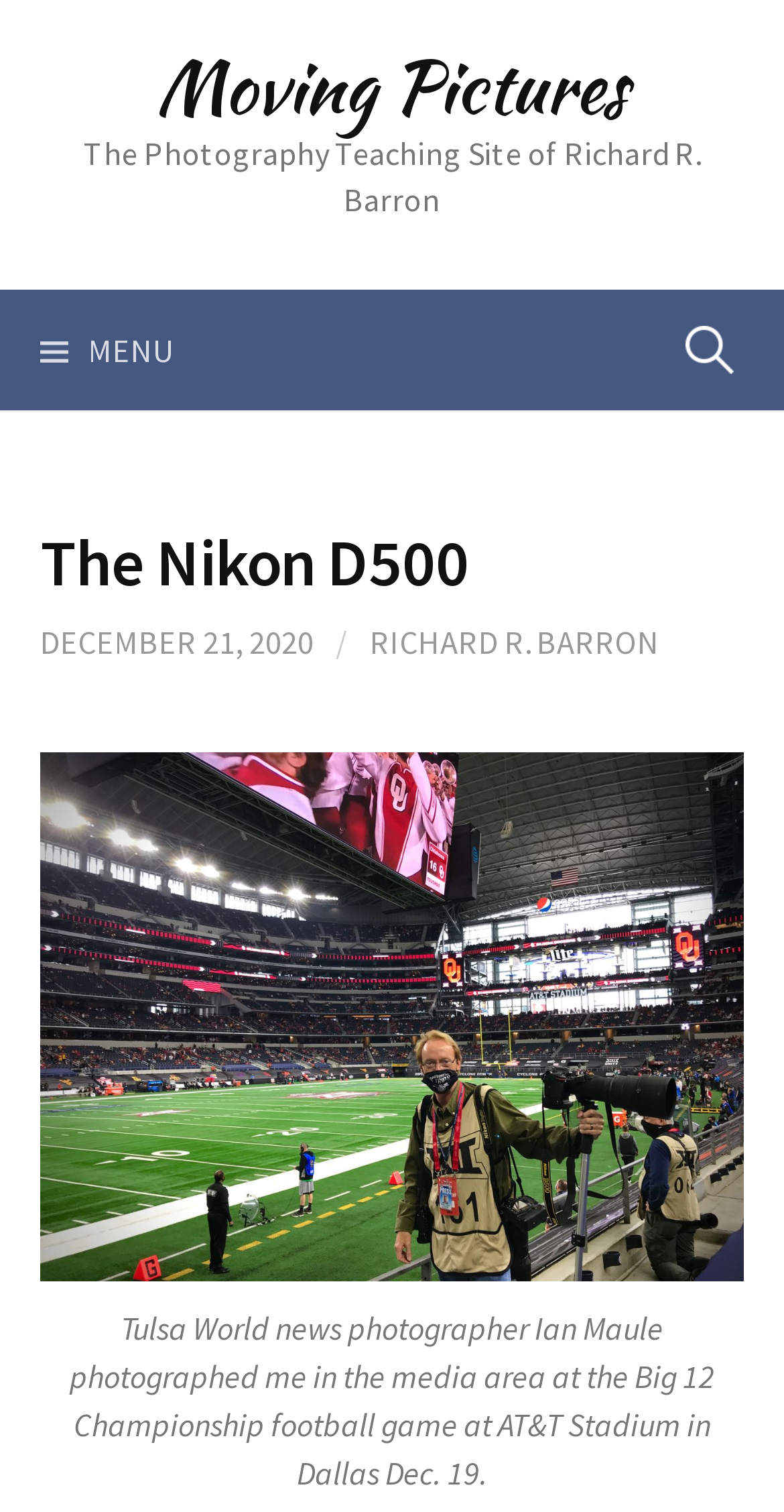Provide a single word or phrase to answer the given question: 
What is the location of the event where the photographer was photographed?

Dallas